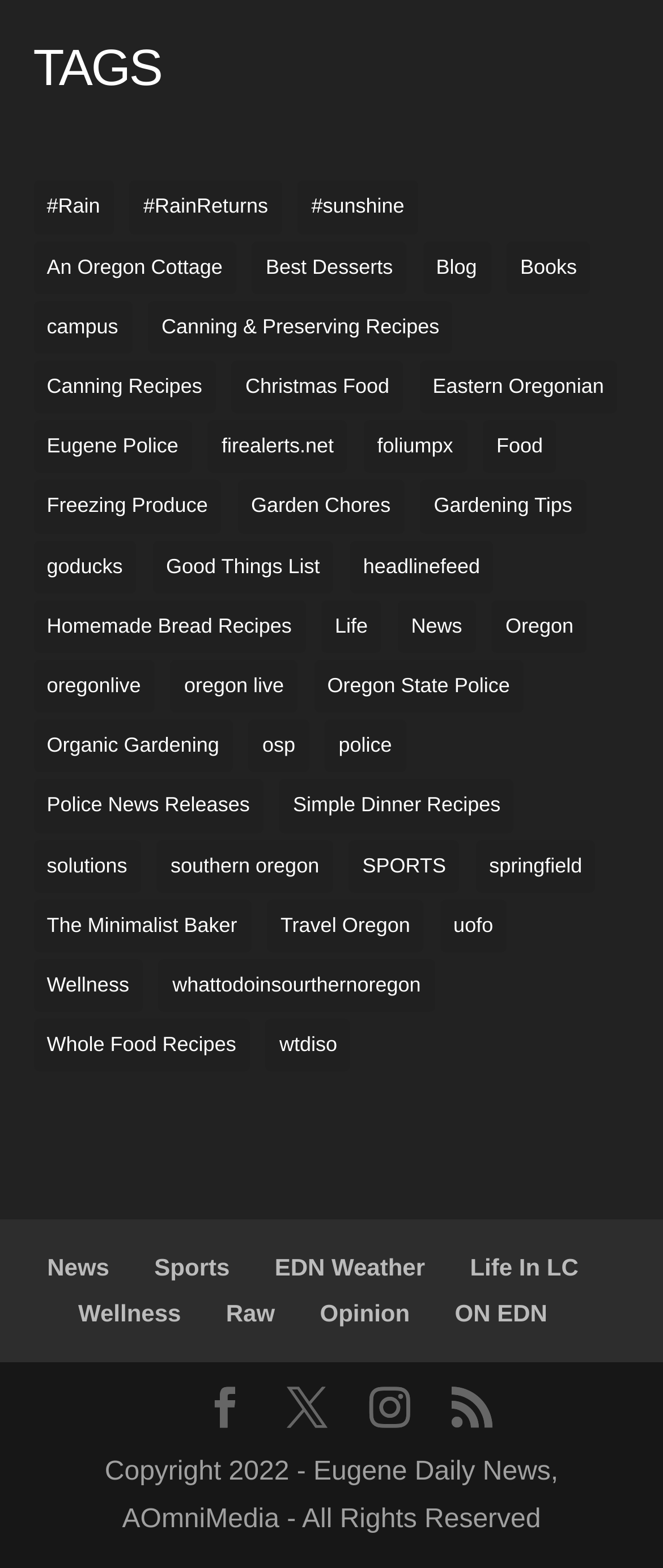Identify the bounding box coordinates of the area that should be clicked in order to complete the given instruction: "View 'An Oregon Cottage' articles". The bounding box coordinates should be four float numbers between 0 and 1, i.e., [left, top, right, bottom].

[0.05, 0.154, 0.356, 0.187]